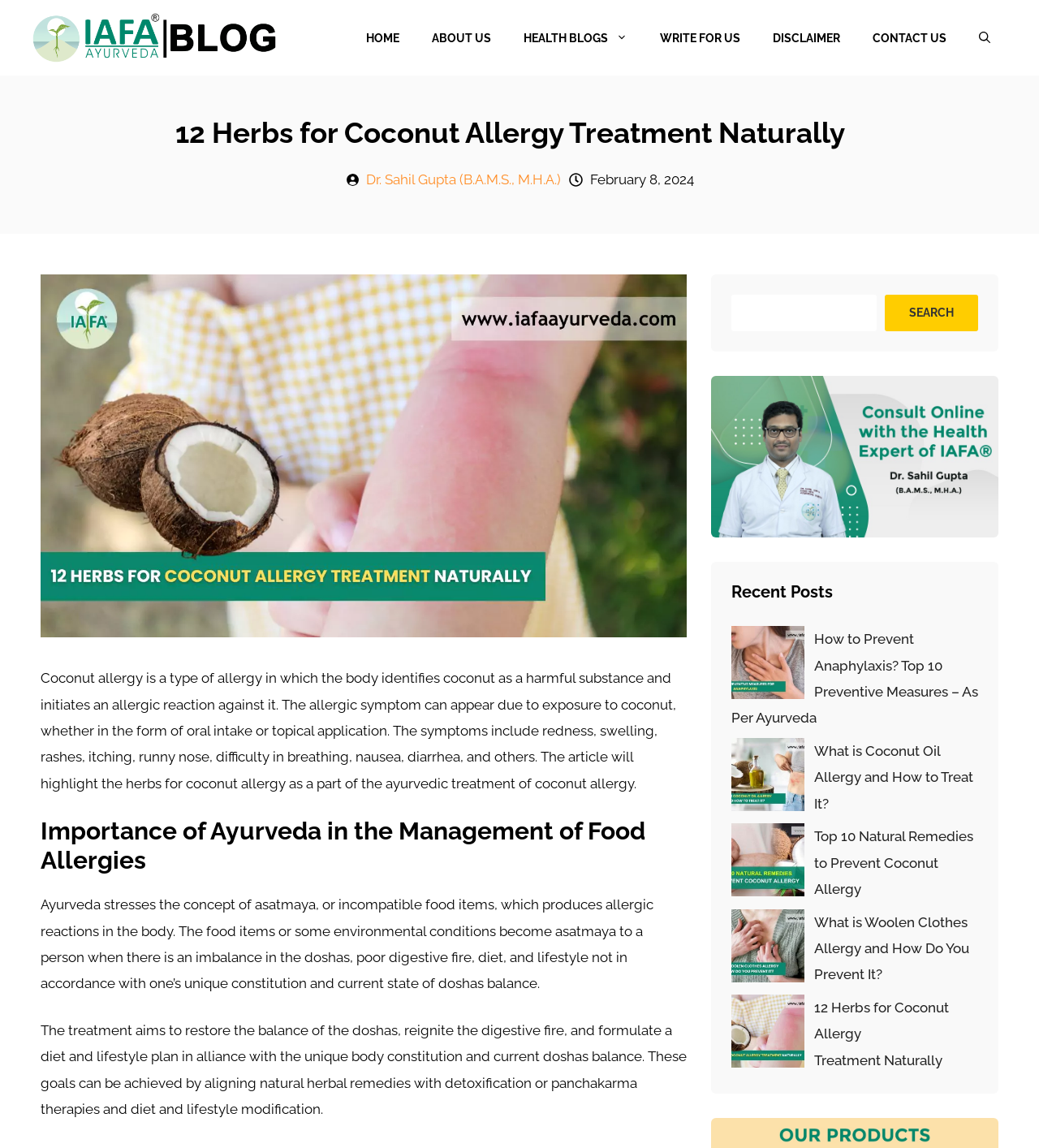Could you highlight the region that needs to be clicked to execute the instruction: "Read the recent post about 'How to Prevent Anaphylaxis? Top 10 Preventive Measures – As Per Ayurveda'"?

[0.704, 0.545, 0.774, 0.609]